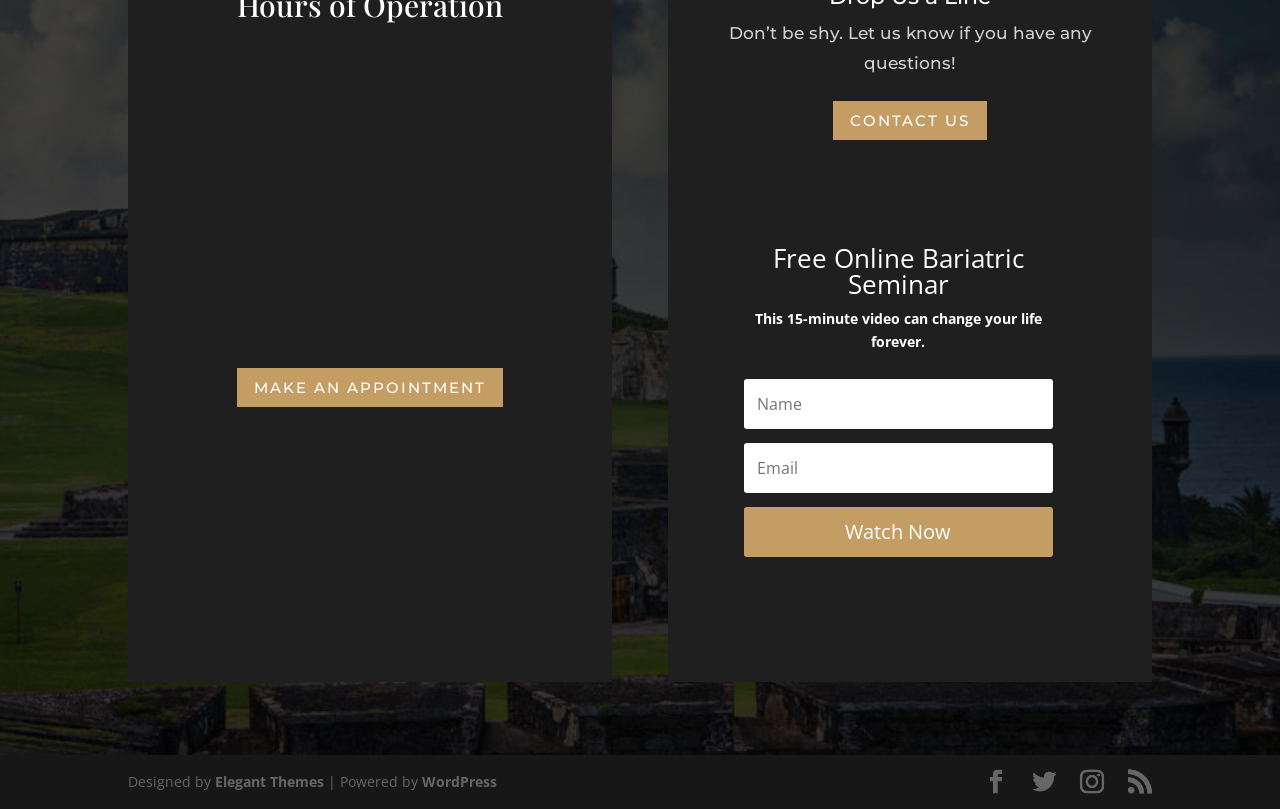Find the bounding box coordinates of the clickable area required to complete the following action: "Fill in the first text box".

[0.582, 0.469, 0.822, 0.531]